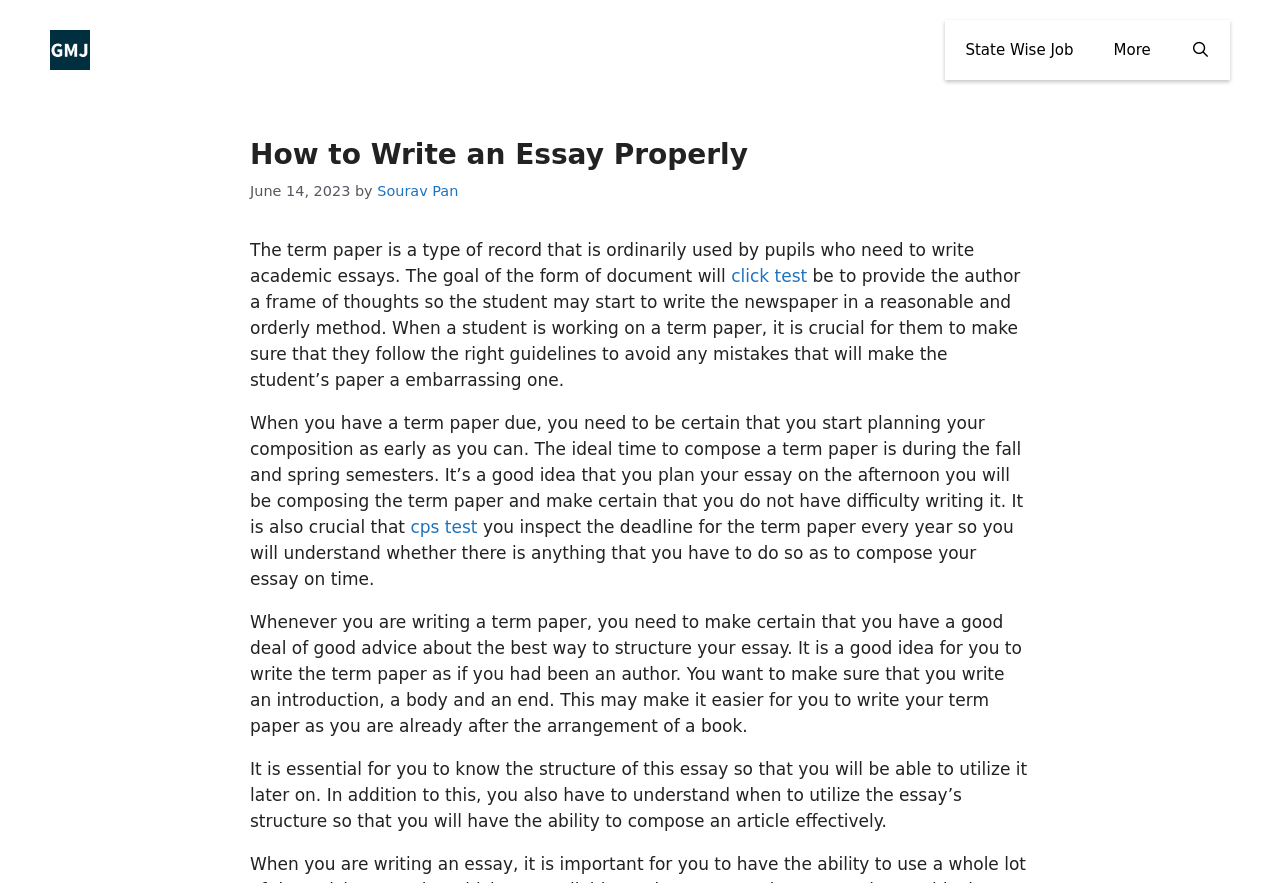Please determine the main heading text of this webpage.

How to Write an Essay Properly